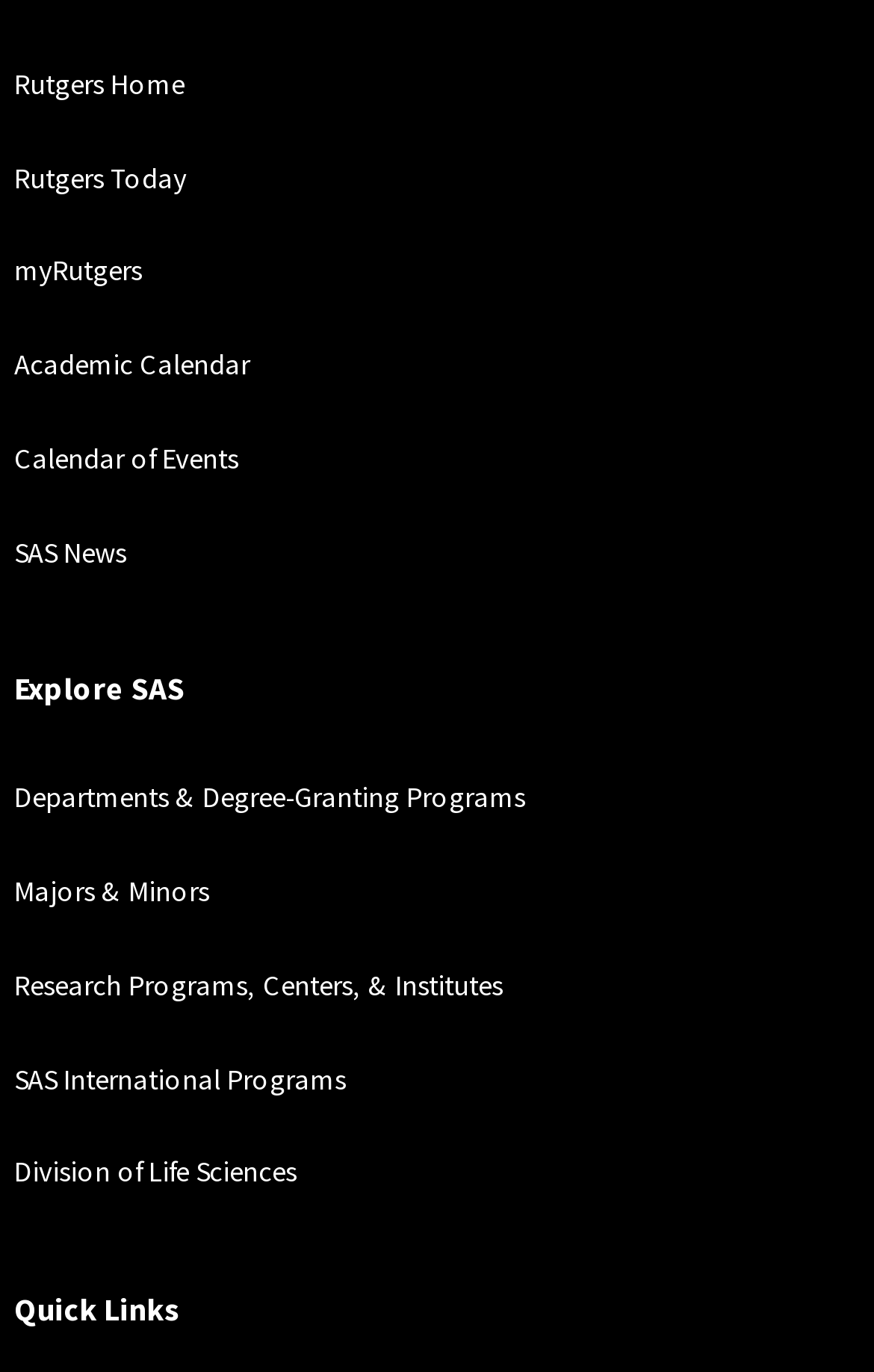Can you find the bounding box coordinates of the area I should click to execute the following instruction: "view about us"?

None